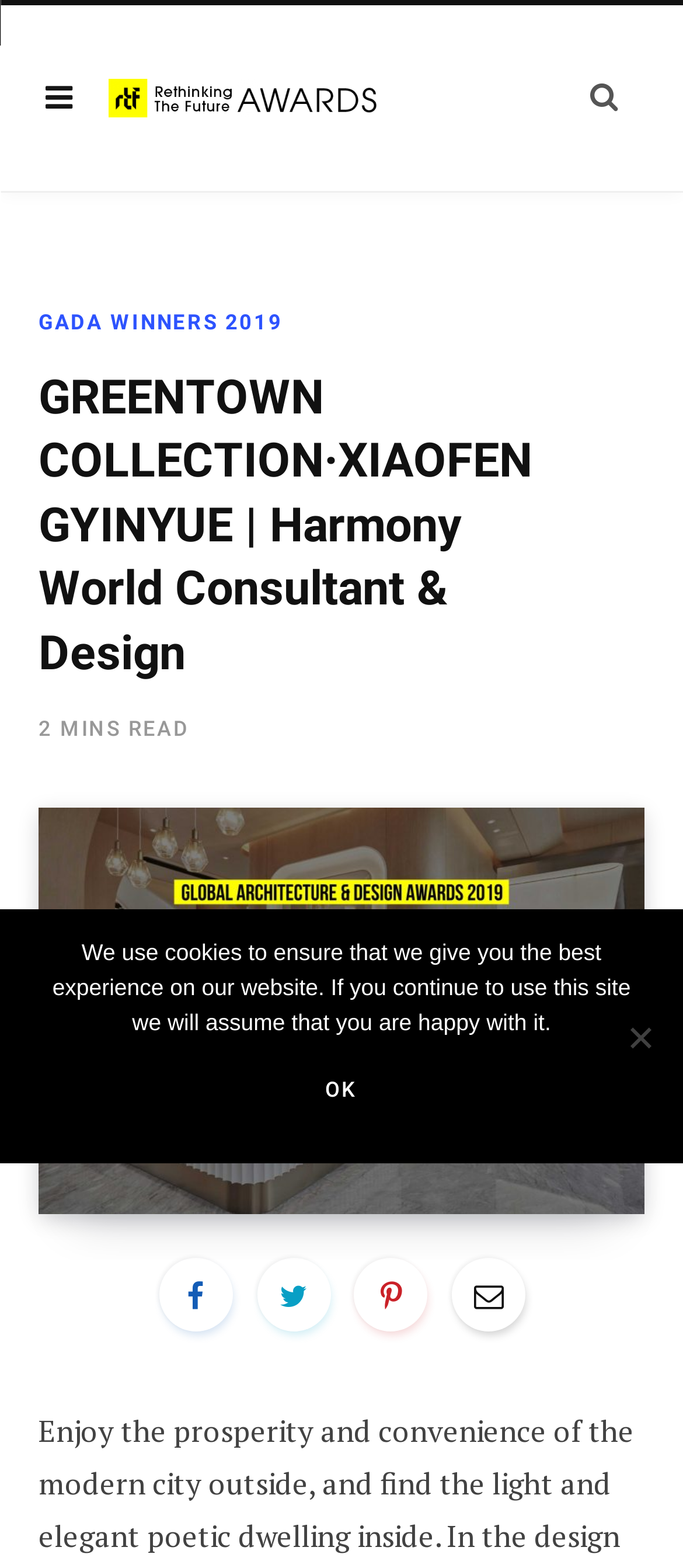Explain the webpage in detail.

The webpage is about GREENTOWN COLLECTION·XIAOFENGYINYUE, a design project by Harmony World Consultant & Design, which is a winner of the Rethinking The Future Awards. 

At the top left, there is a link to the Rethinking The Future Awards, accompanied by an image with the same name. On the top right, there is a search icon. 

Below the top section, there is a main header area that spans almost the entire width of the page. Within this area, there is a link to GADA WINNERS 2019 on the left, followed by a heading that displays the project name. Below the project name, there is a text indicating that the content can be read in 2 minutes. 

On the right side of the main header area, there is a large image that takes up most of the width. Below the image, there are four social media links, represented by icons. 

At the bottom of the page, there is a cookie notice dialog that is not currently in focus. The dialog contains a message about the use of cookies on the website and provides an "Ok" button to acknowledge the notice. There is also a "No" button, but it is not clear what it does.